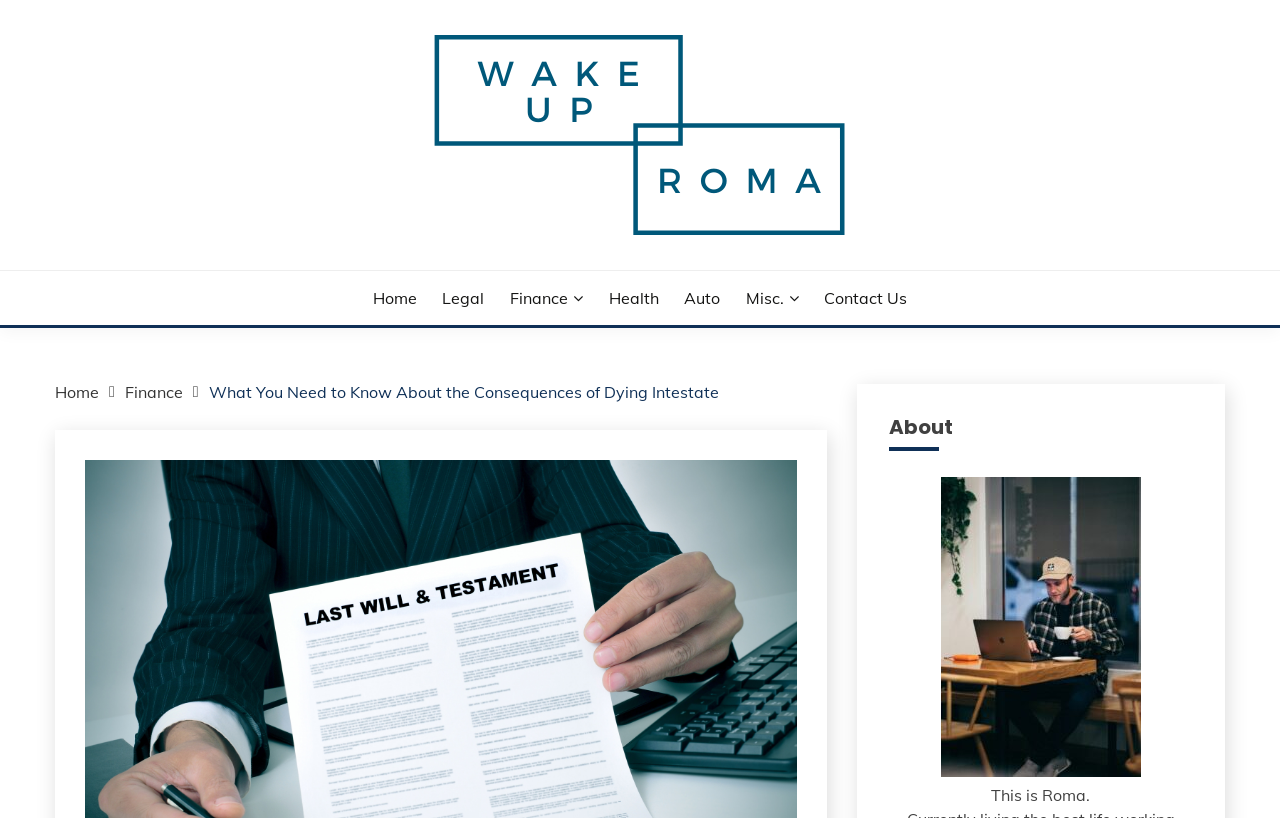Refer to the element description Auto and identify the corresponding bounding box in the screenshot. Format the coordinates as (top-left x, top-left y, bottom-right x, bottom-right y) with values in the range of 0 to 1.

[0.534, 0.35, 0.563, 0.379]